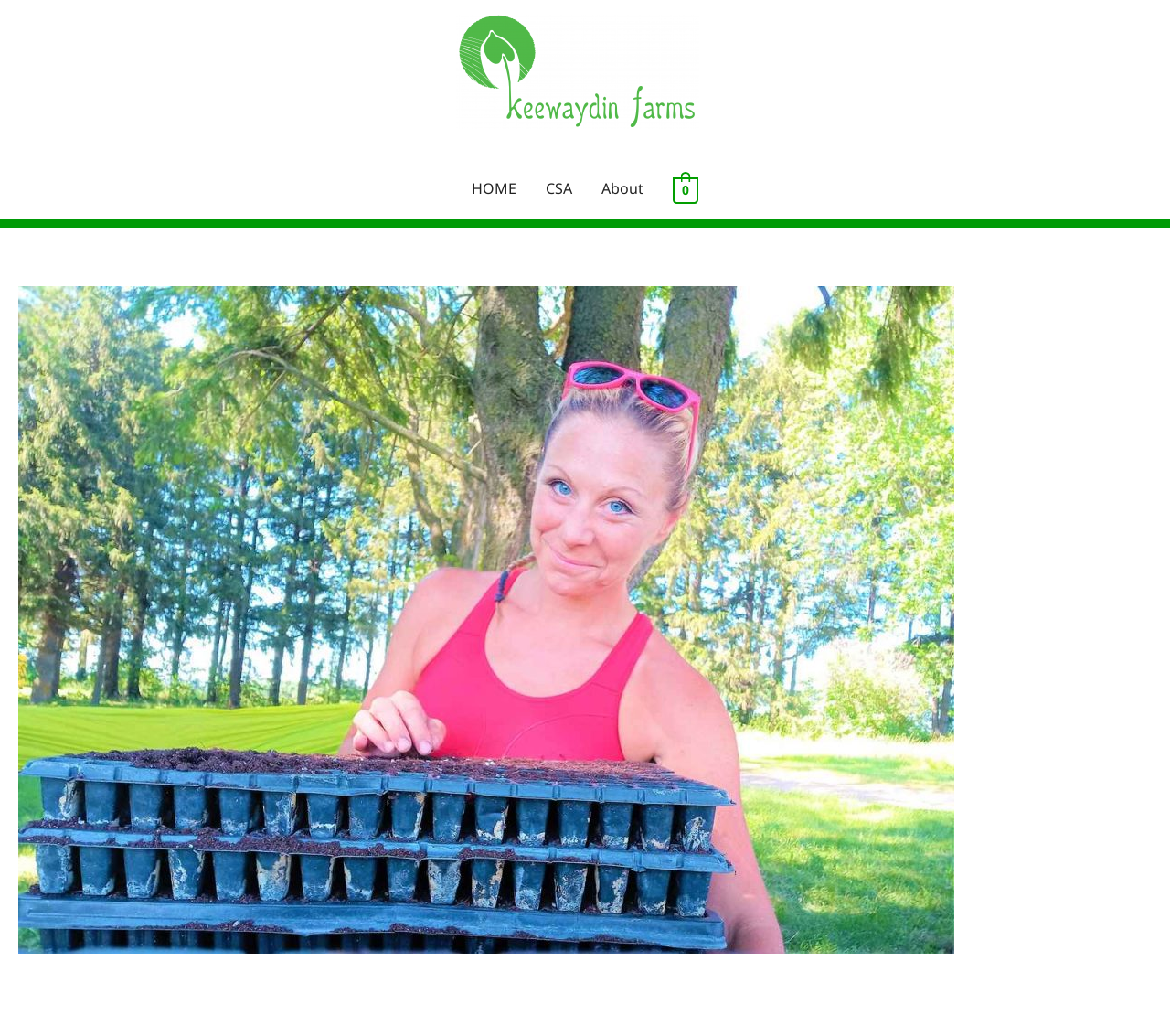Provide the bounding box coordinates of the HTML element this sentence describes: "HOME". The bounding box coordinates consist of four float numbers between 0 and 1, i.e., [left, top, right, bottom].

[0.39, 0.153, 0.454, 0.21]